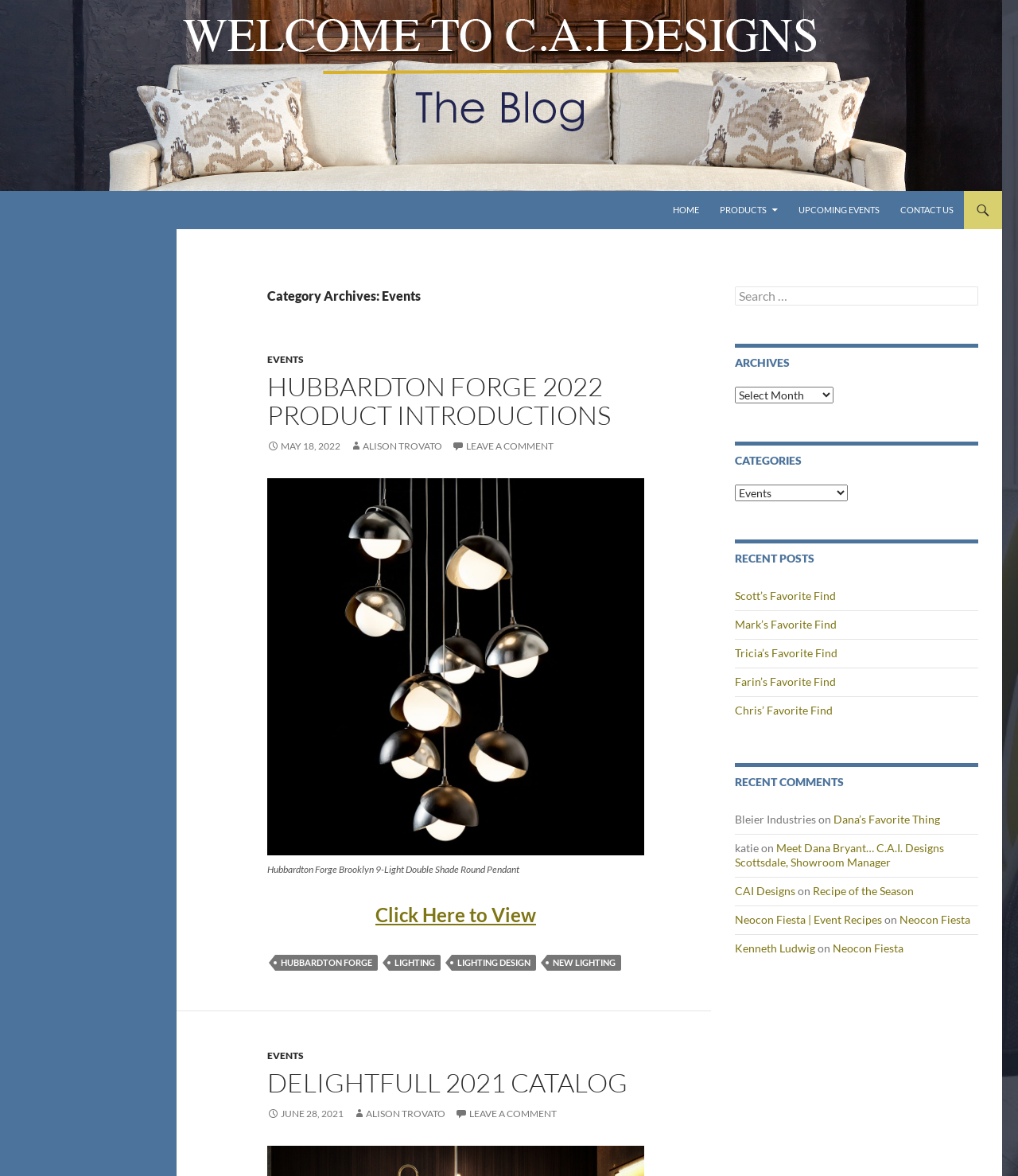How many events are listed on this page?
Using the information from the image, give a concise answer in one word or a short phrase.

2